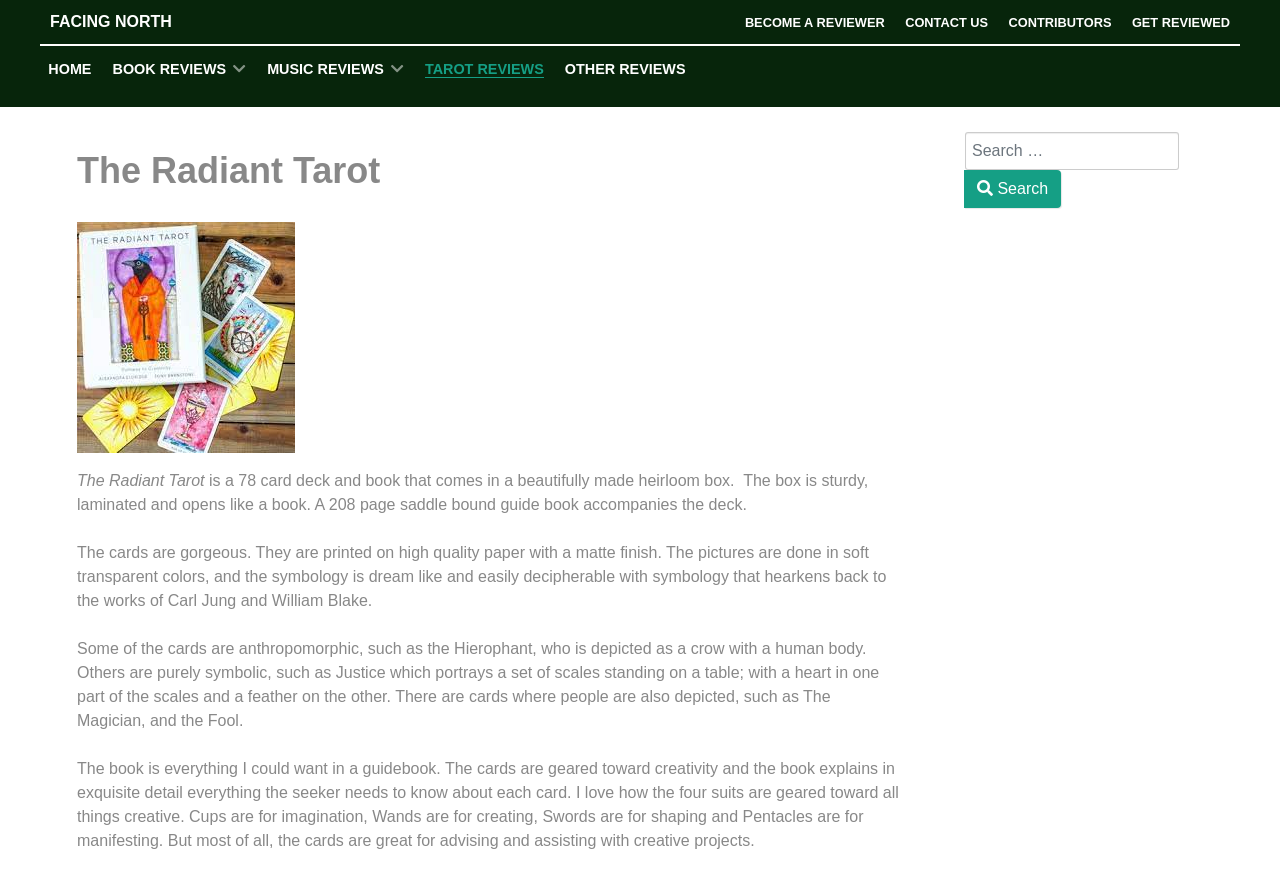What is the name of the tarot deck being reviewed?
Please provide a single word or phrase in response based on the screenshot.

The Radiant Tarot